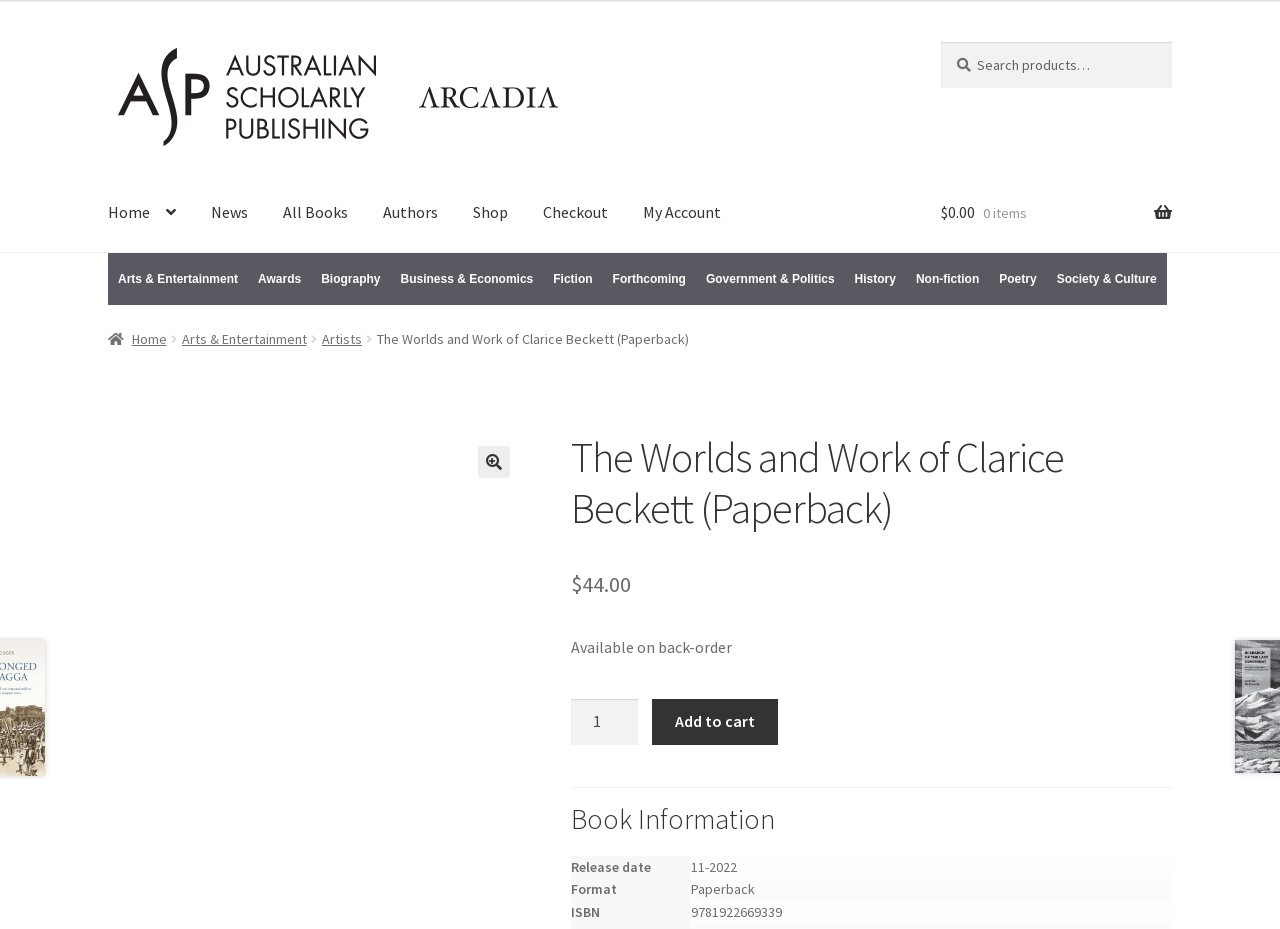Find the bounding box coordinates of the clickable area that will achieve the following instruction: "View book information".

[0.446, 0.863, 0.916, 0.9]